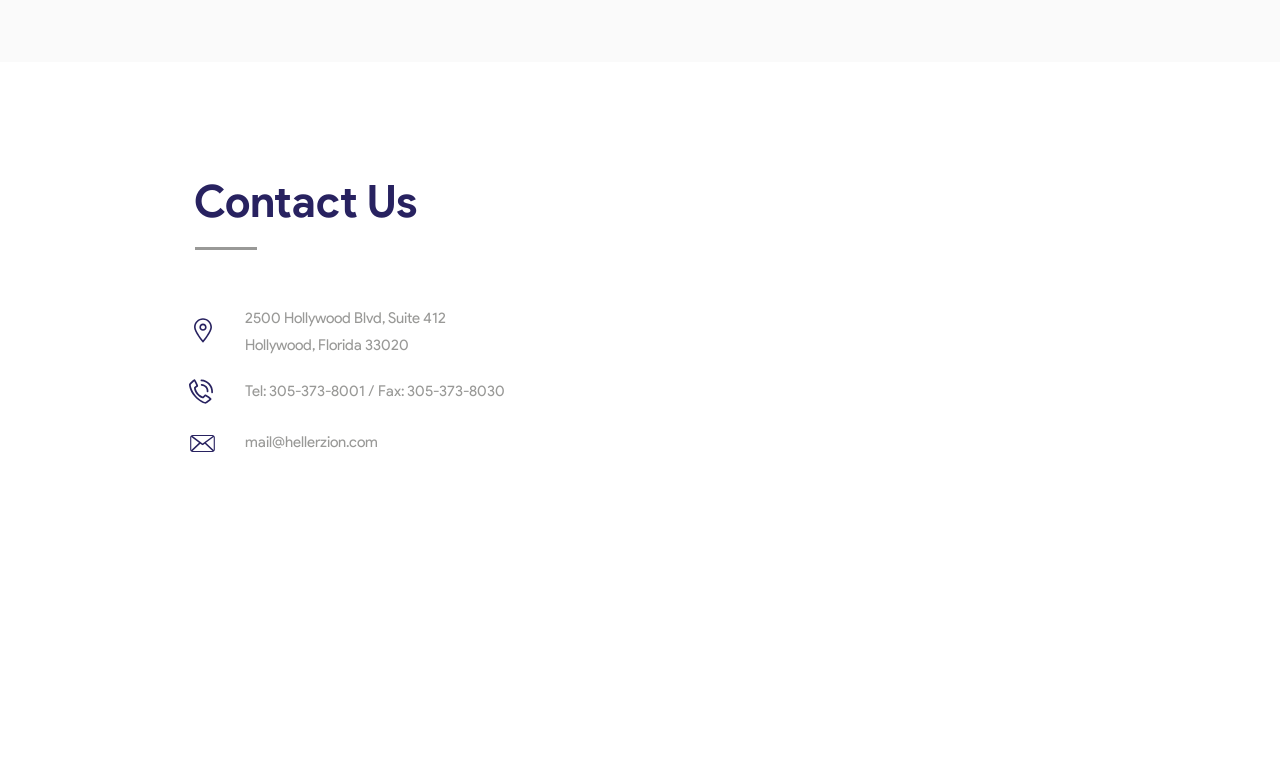Given the following UI element description: "Read", find the bounding box coordinates in the webpage screenshot.

None